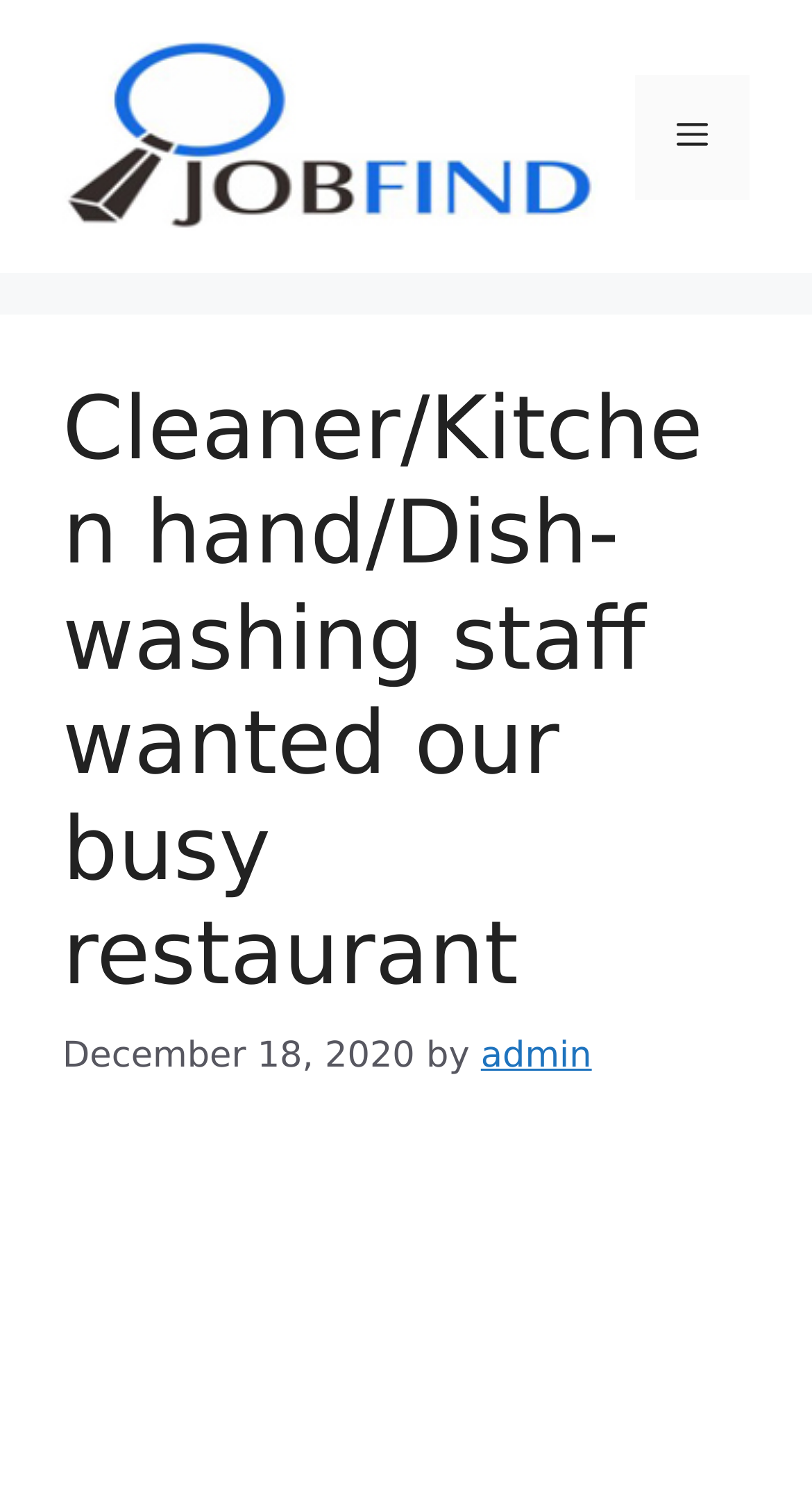Who posted the job?
Look at the image and answer with only one word or phrase.

admin